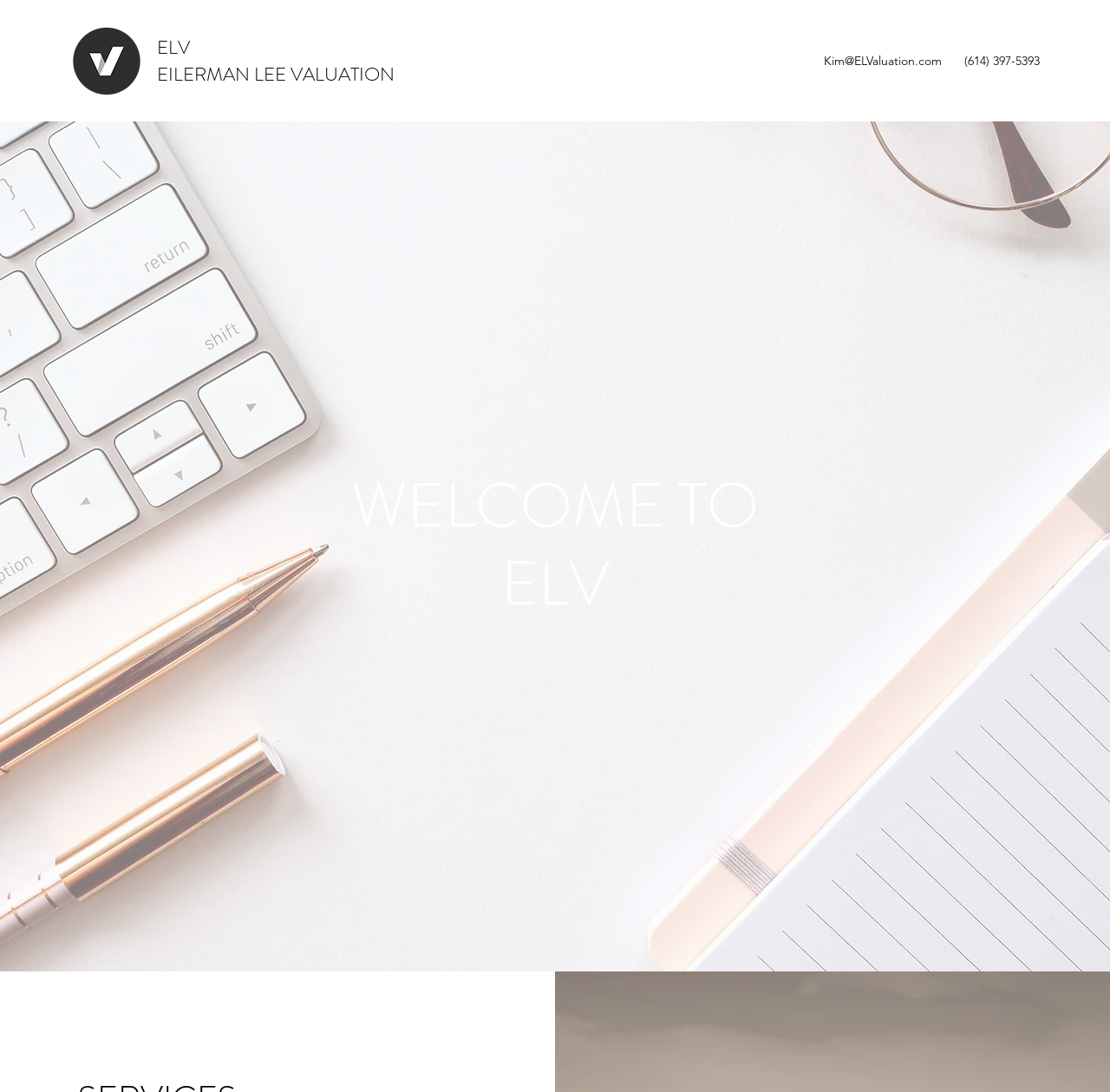Provide a short answer to the following question with just one word or phrase: What is the position of the star icon?

Top left